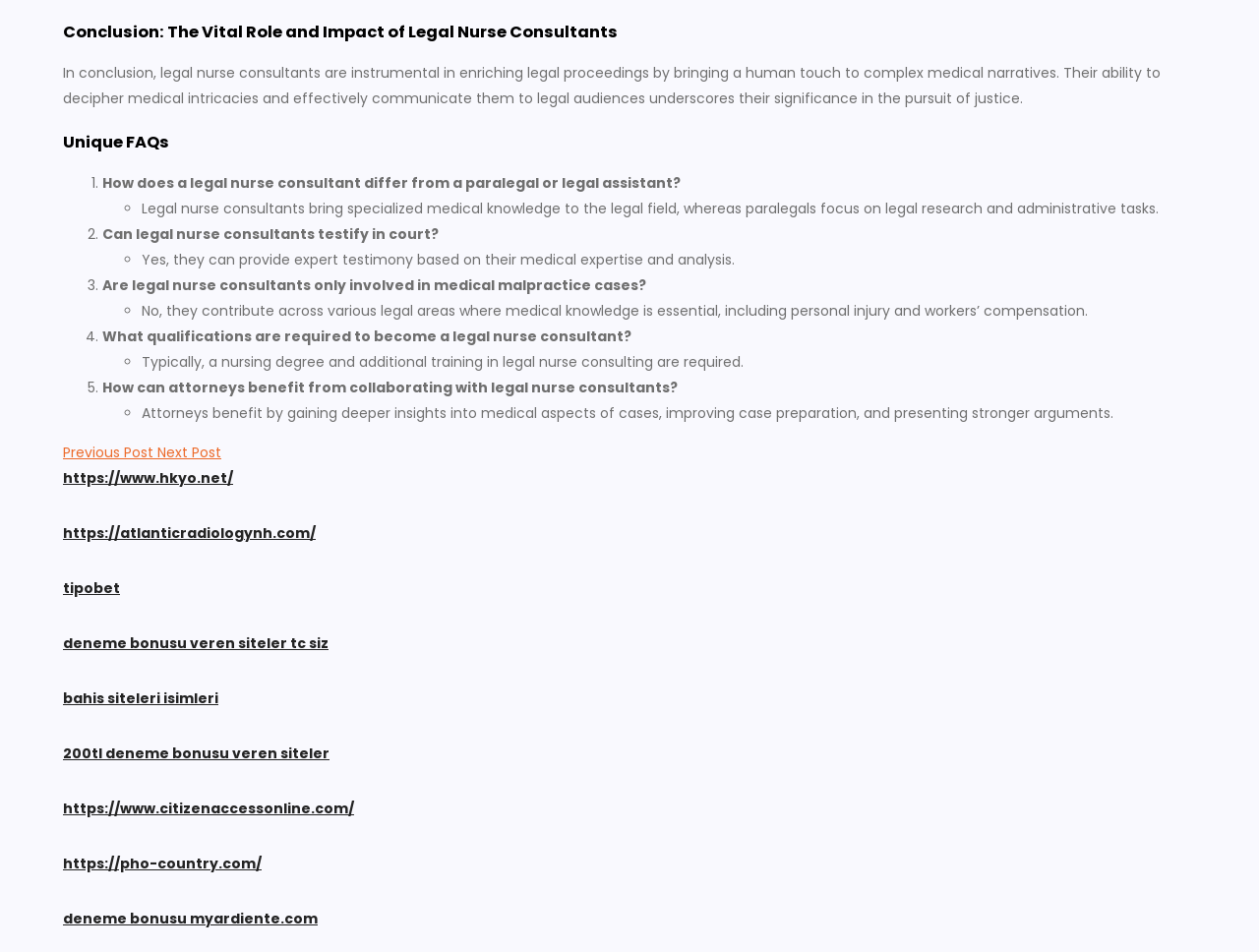What is the role of legal nurse consultants in legal proceedings?
Refer to the image and give a detailed answer to the question.

According to the webpage, legal nurse consultants bring a human touch to complex medical narratives, which underscores their significance in the pursuit of justice.